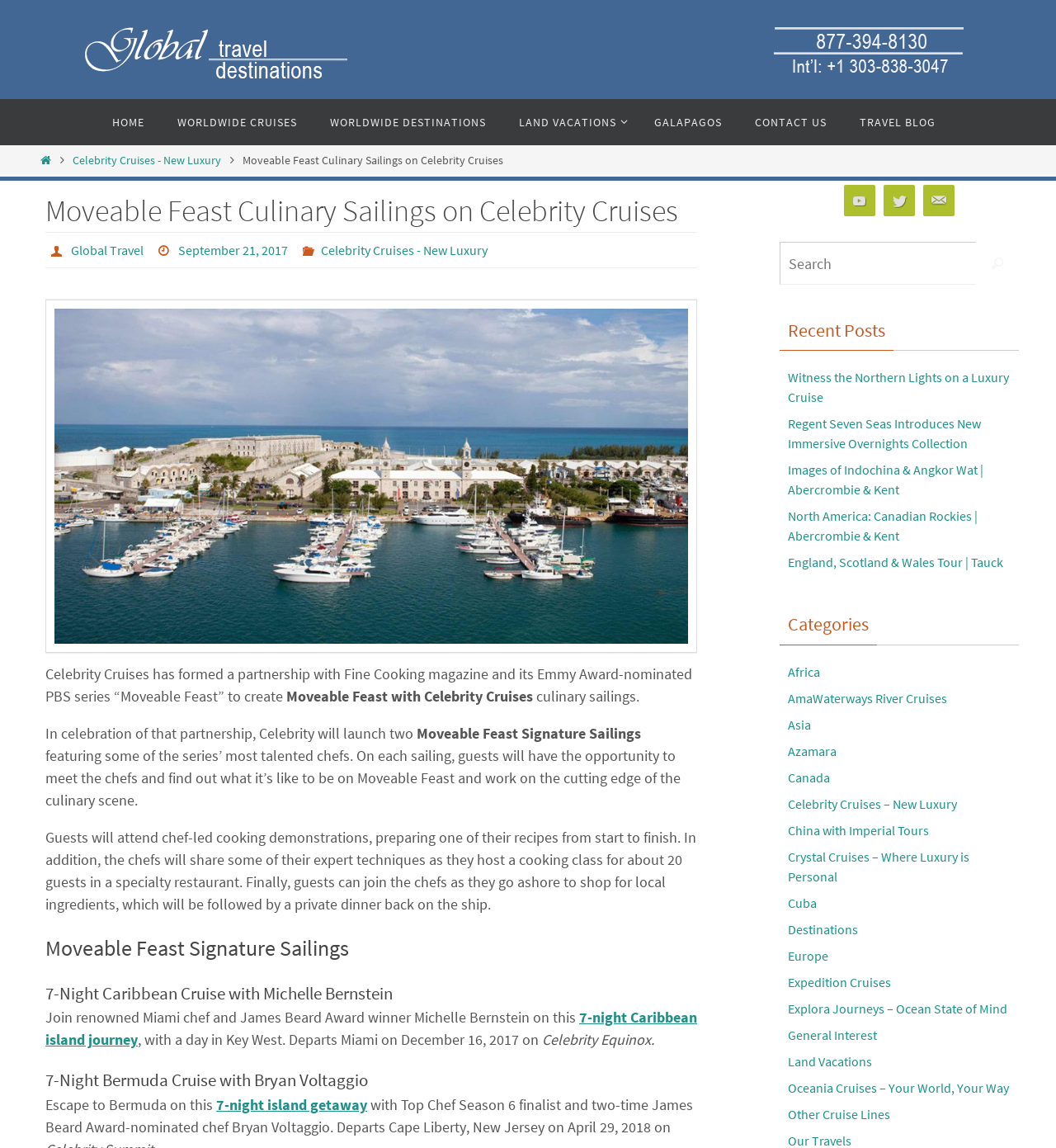Identify the bounding box coordinates for the region to click in order to carry out this instruction: "Click on HOME". Provide the coordinates using four float numbers between 0 and 1, formatted as [left, top, right, bottom].

[0.092, 0.086, 0.151, 0.127]